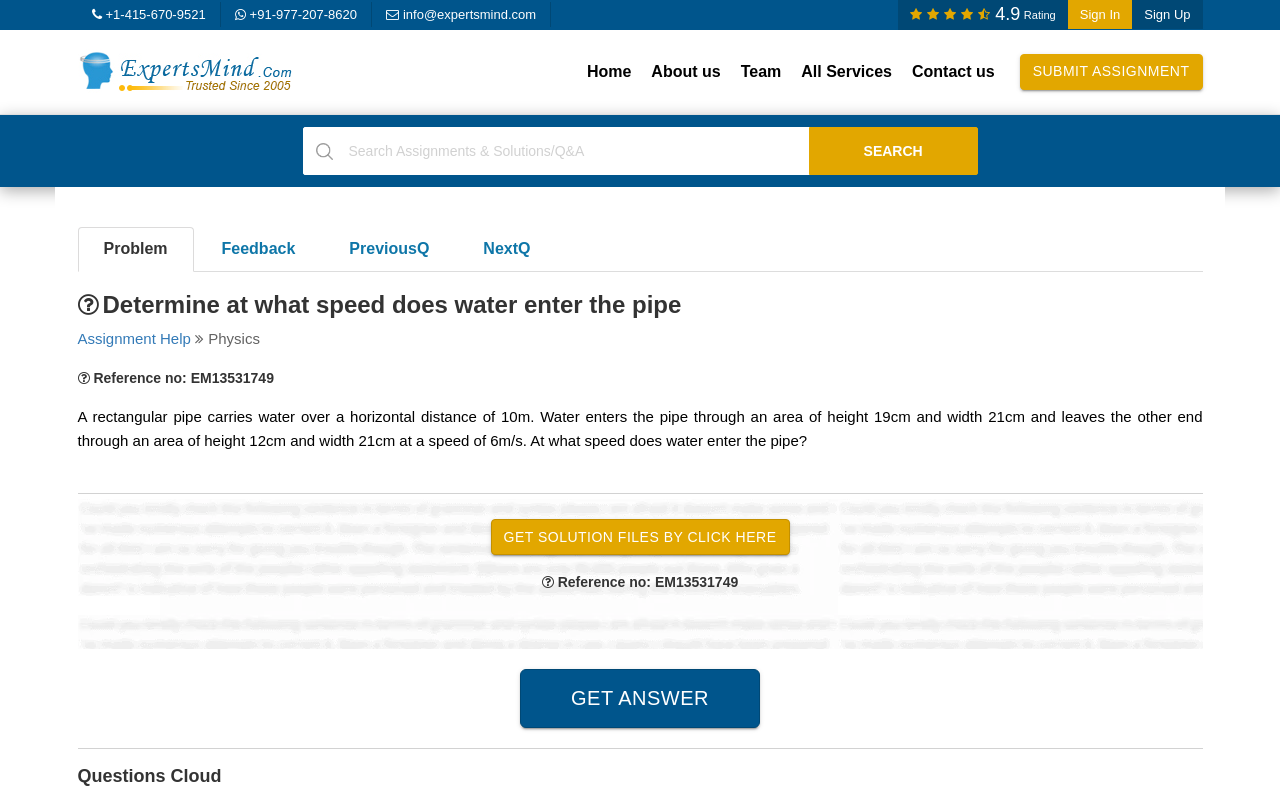Determine the bounding box coordinates of the section to be clicked to follow the instruction: "Get the answer to the physics problem". The coordinates should be given as four float numbers between 0 and 1, formatted as [left, top, right, bottom].

[0.406, 0.843, 0.594, 0.917]